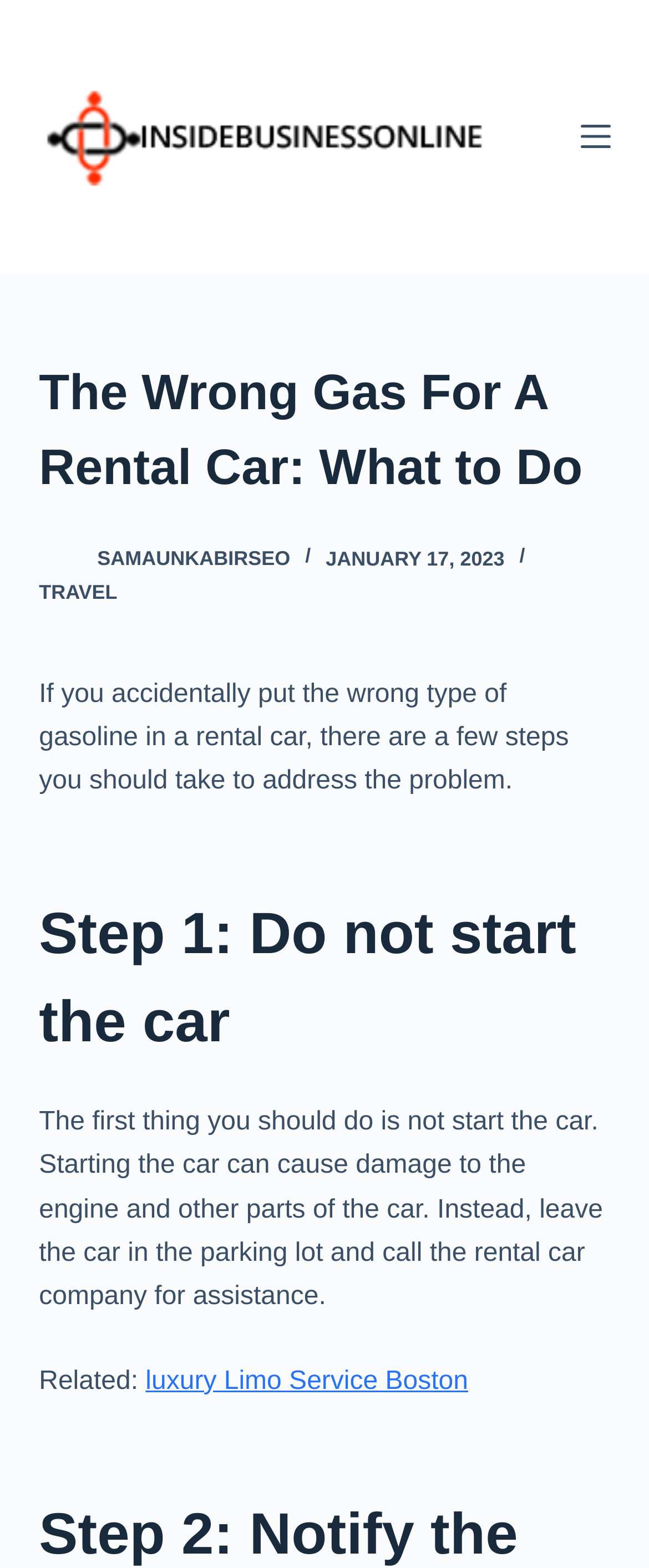Please give a succinct answer to the question in one word or phrase:
What is the category of the article?

TRAVEL